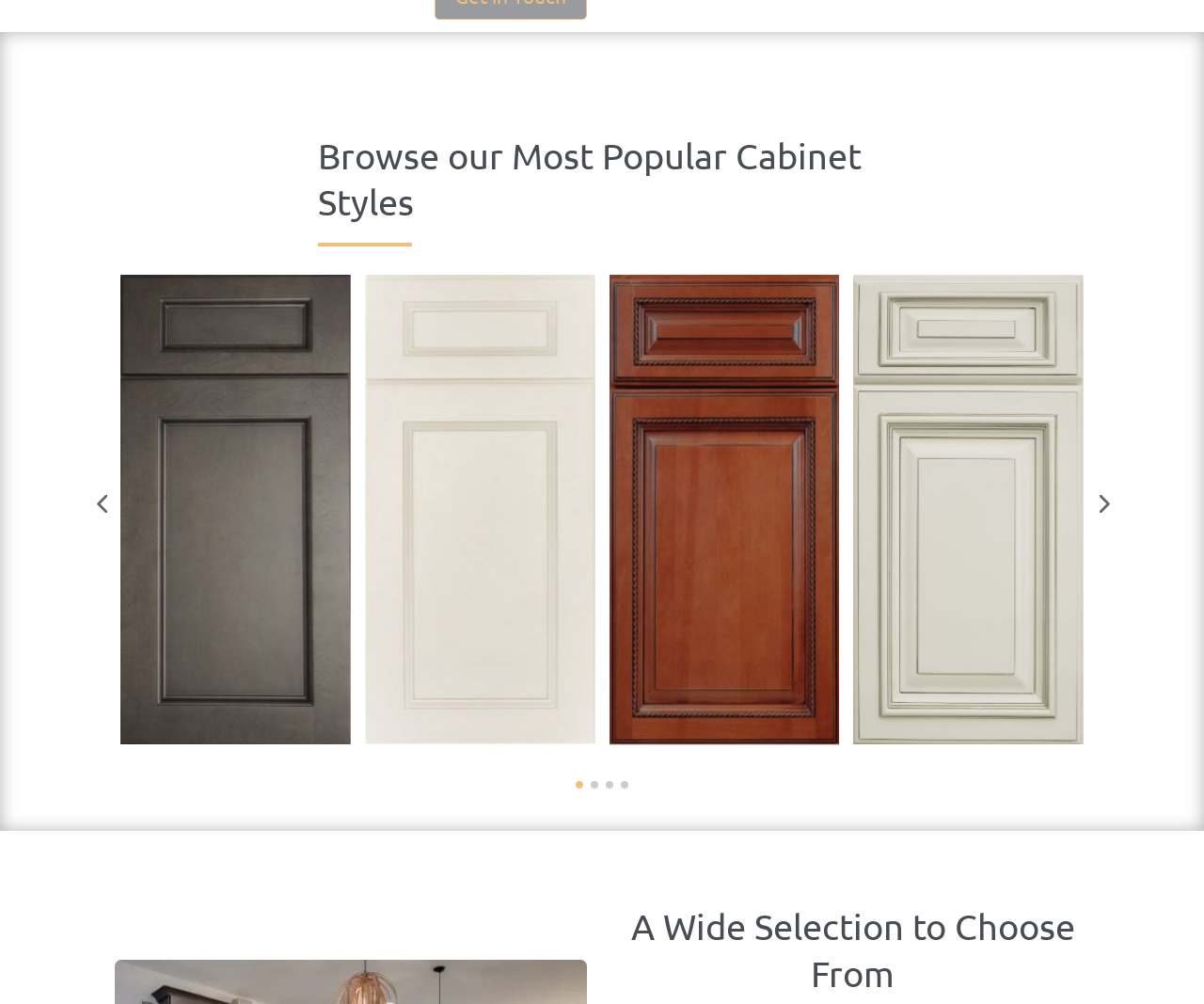Please provide a one-word or phrase answer to the question: 
What is the color of the fourth cabinet style?

Pearl